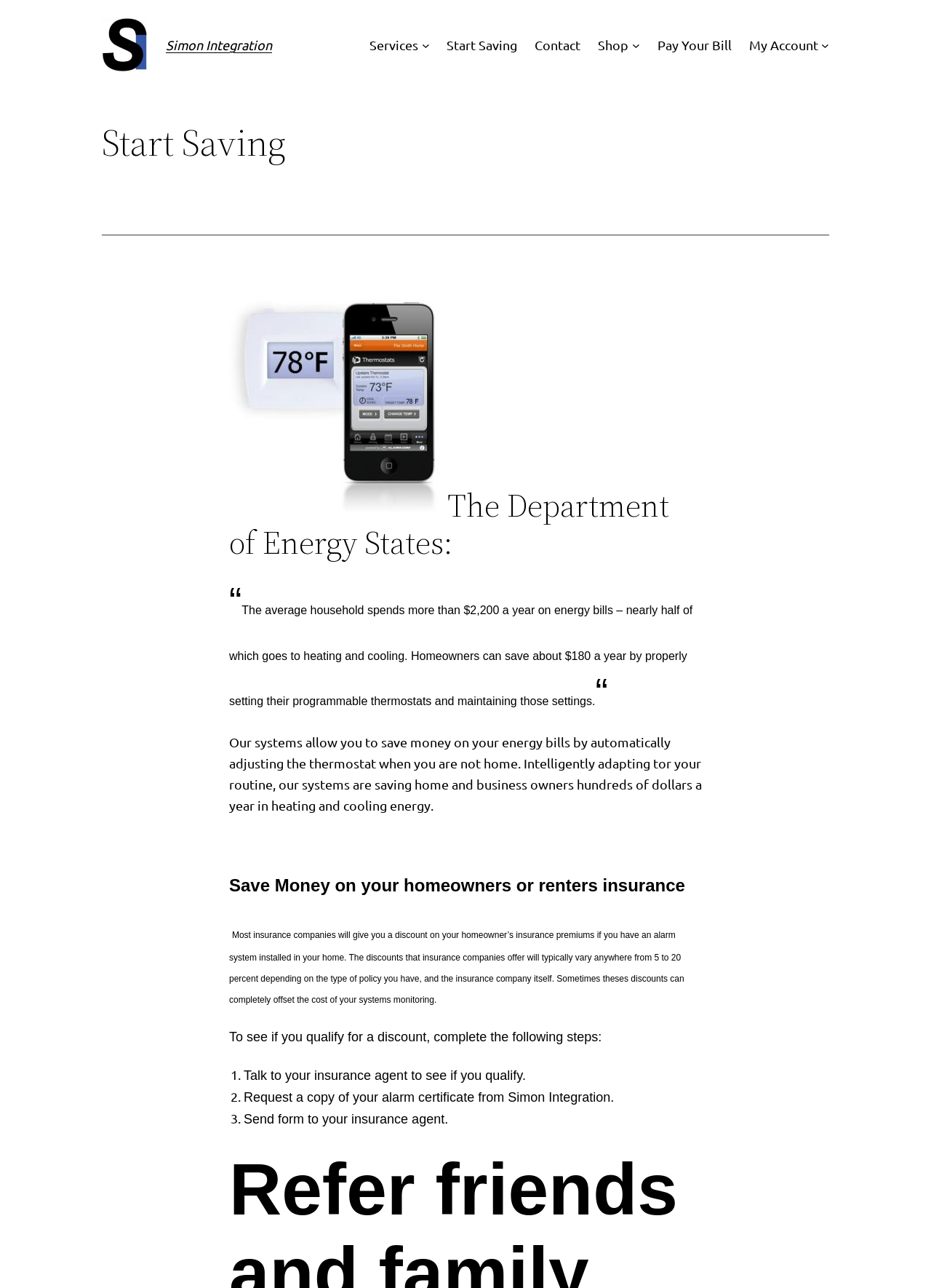Locate the bounding box coordinates of the clickable area needed to fulfill the instruction: "Click the 'Contact' link".

[0.575, 0.027, 0.624, 0.043]